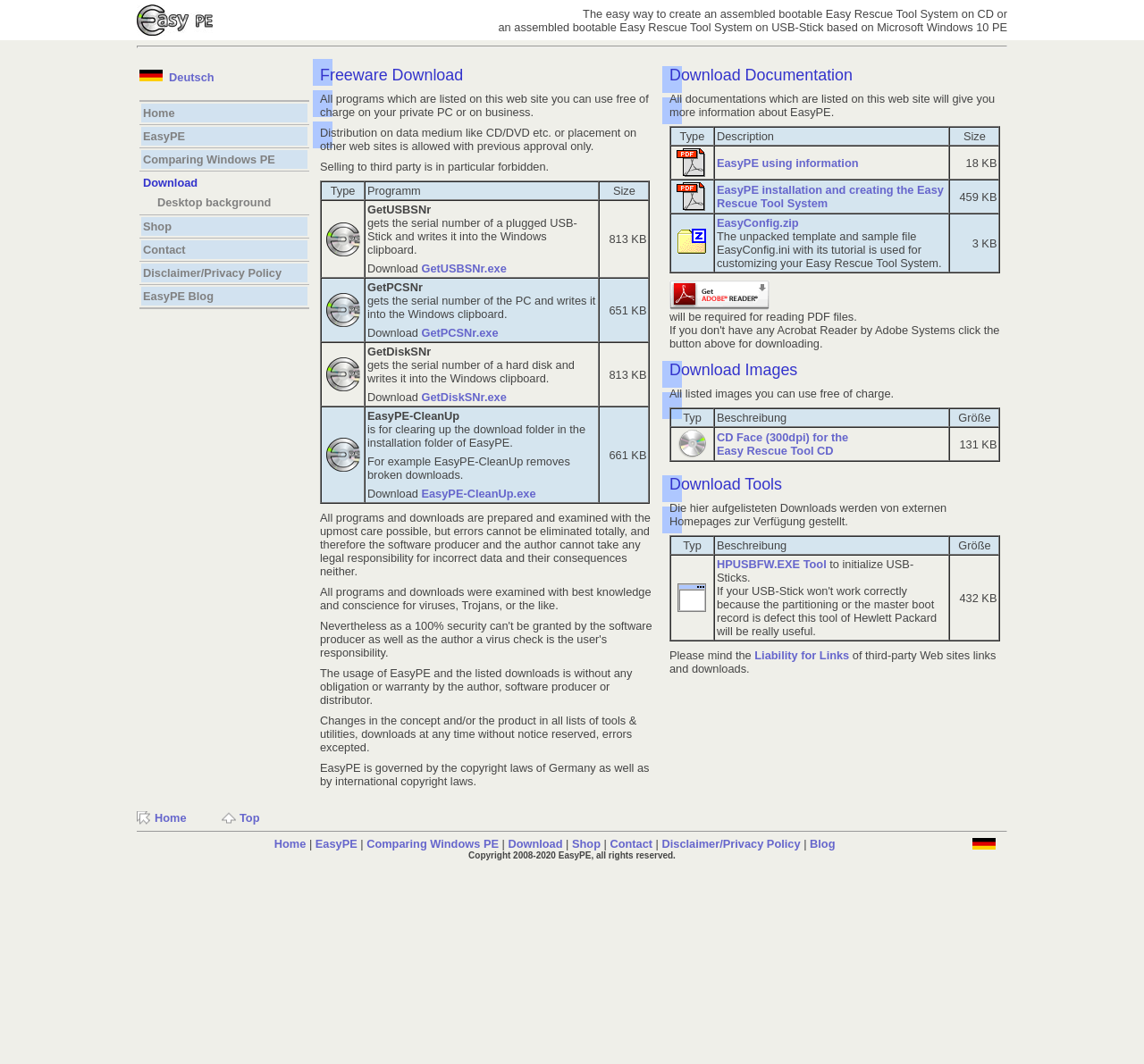What is the warning about the downloads?
Deliver a detailed and extensive answer to the question.

The webpage states that all programs and downloads are prepared and examined with the utmost care possible, but errors cannot be eliminated totally, and therefore the software producer and the author cannot take any legal responsibility for incorrect data and their consequences.